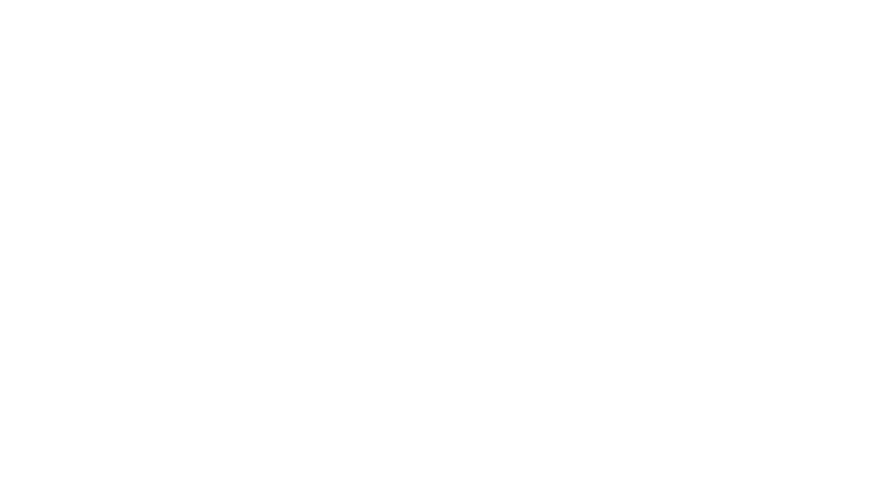Offer a detailed narrative of the scene depicted in the image.

The image features a visually appealing and professional slide from a presentation template designed for the SOAR Model, tailored for use in PowerPoint and Keynote applications. The design showcases a structured layout that is likely intended to facilitate clear communication of concepts related to the SOAR framework, which focuses on Strengths, Opportunities, Aspirations, and Results. This template is part of a broader array of presentation resources offered by SlideBazaar, aiming to enhance the visual impact of presentations and ensure engagement with the audience. The template is crafted to be versatile, suitable for various business and educational contexts where strategic planning and organizational development are discussed.